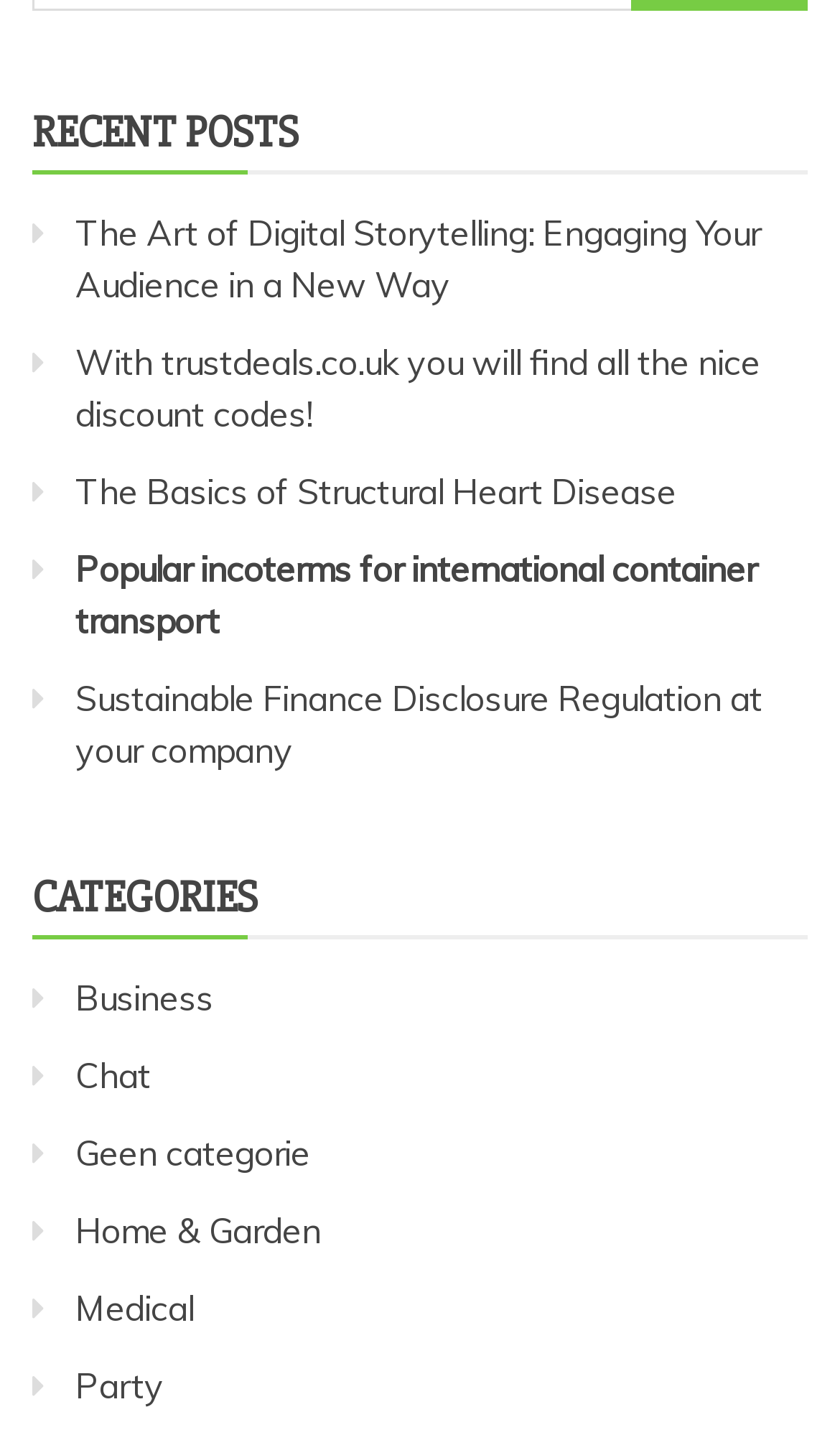Locate the bounding box coordinates of the area that needs to be clicked to fulfill the following instruction: "visit trustdeals.co.uk website". The coordinates should be in the format of four float numbers between 0 and 1, namely [left, top, right, bottom].

[0.192, 0.238, 0.474, 0.268]